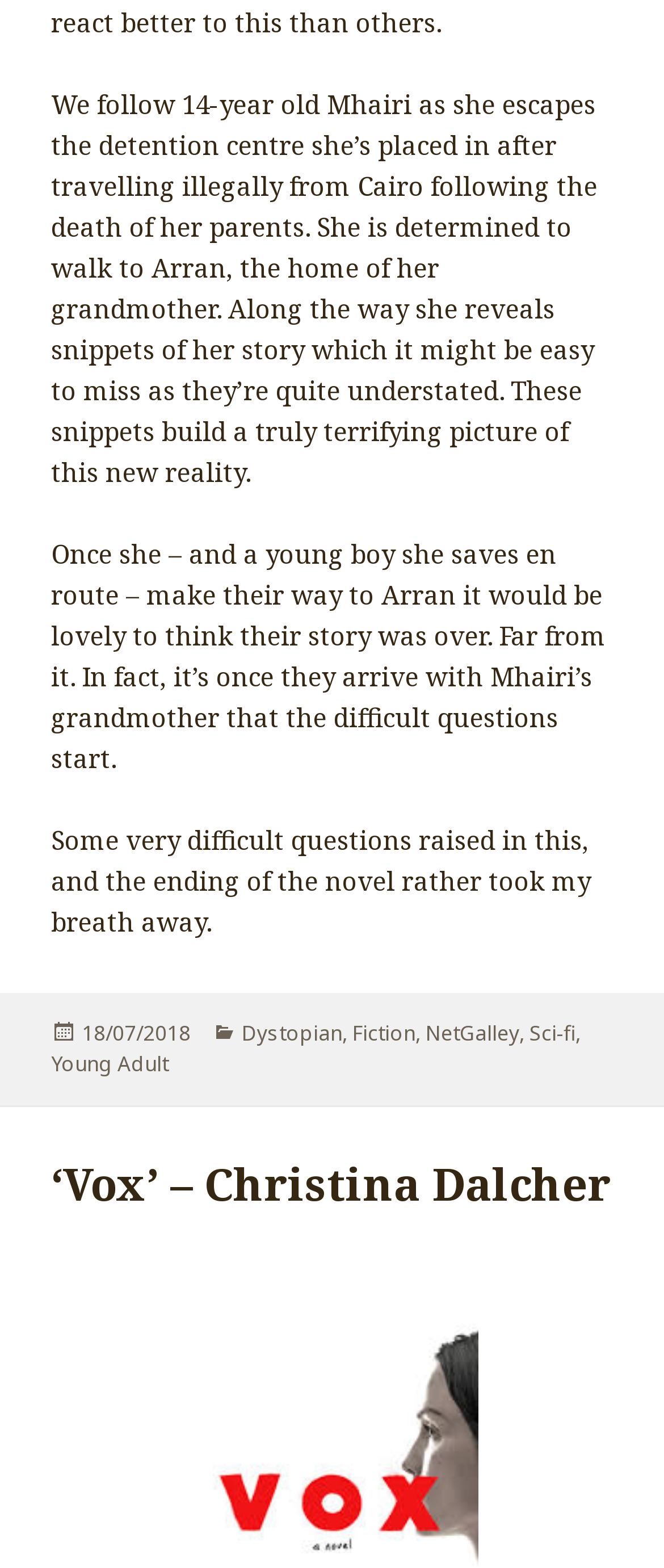Find the bounding box of the element with the following description: "NetGalley". The coordinates must be four float numbers between 0 and 1, formatted as [left, top, right, bottom].

[0.641, 0.649, 0.782, 0.669]